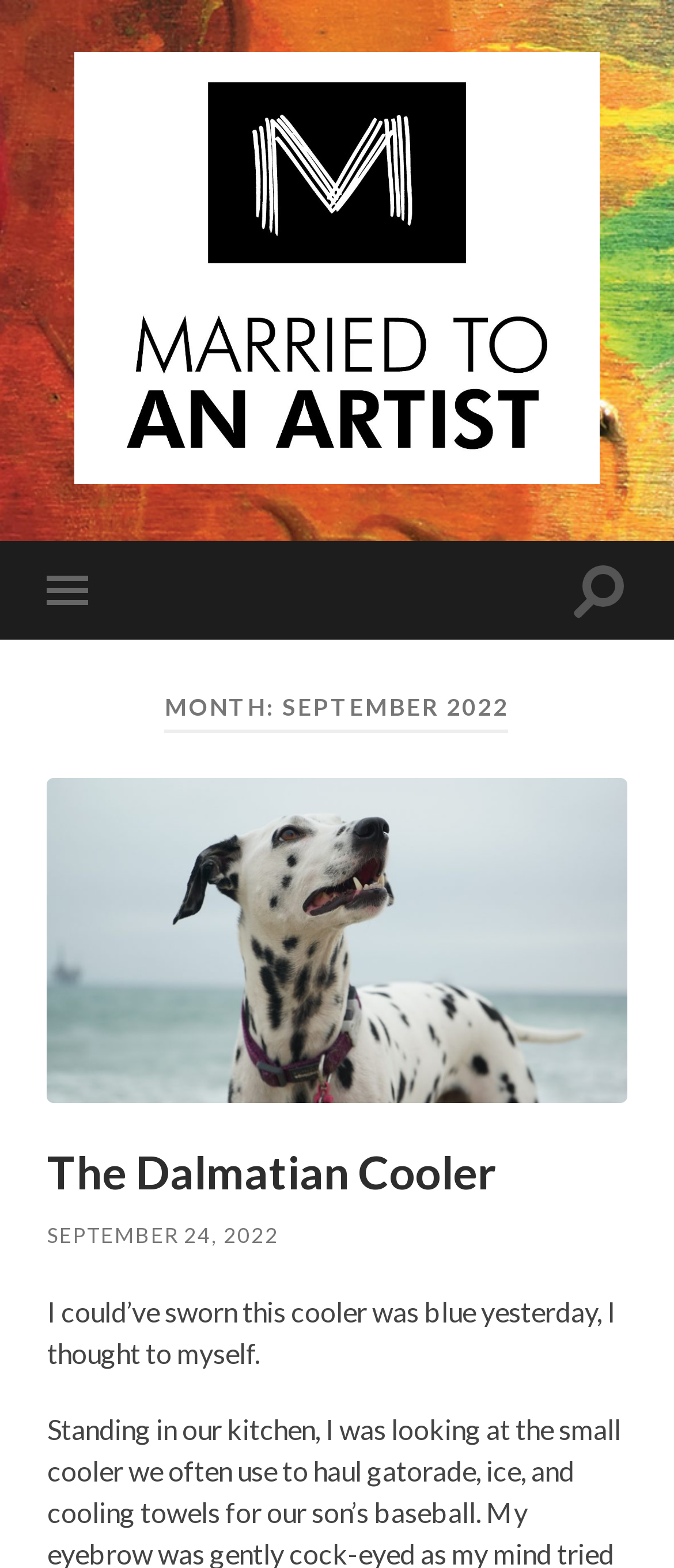Please study the image and answer the question comprehensively:
How many links are in the header section?

There are three links in the header section of the webpage, one for 'Married To An Artist', one for 'The Dalmatian Cooler', and one for 'SEPTEMBER 24, 2022'.